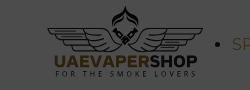Break down the image and describe every detail you can observe.

The image features the logo of UAEVAPERSHOP, a retailer catering to vaping enthusiasts in the UAE. The logo is stylized with a bold font showcasing the name "UAEVAPERSHOP", complemented by imagery of wings, symbolizing freedom and a lifestyle choice associated with vaping. Below the main logo, there's a tagline that reads "FOR THE SMOKE LOVERS," emphasizing the shop's dedication to serving the vaping community. The design reflects a modern, appealing aesthetic targeted towards adult vapers.